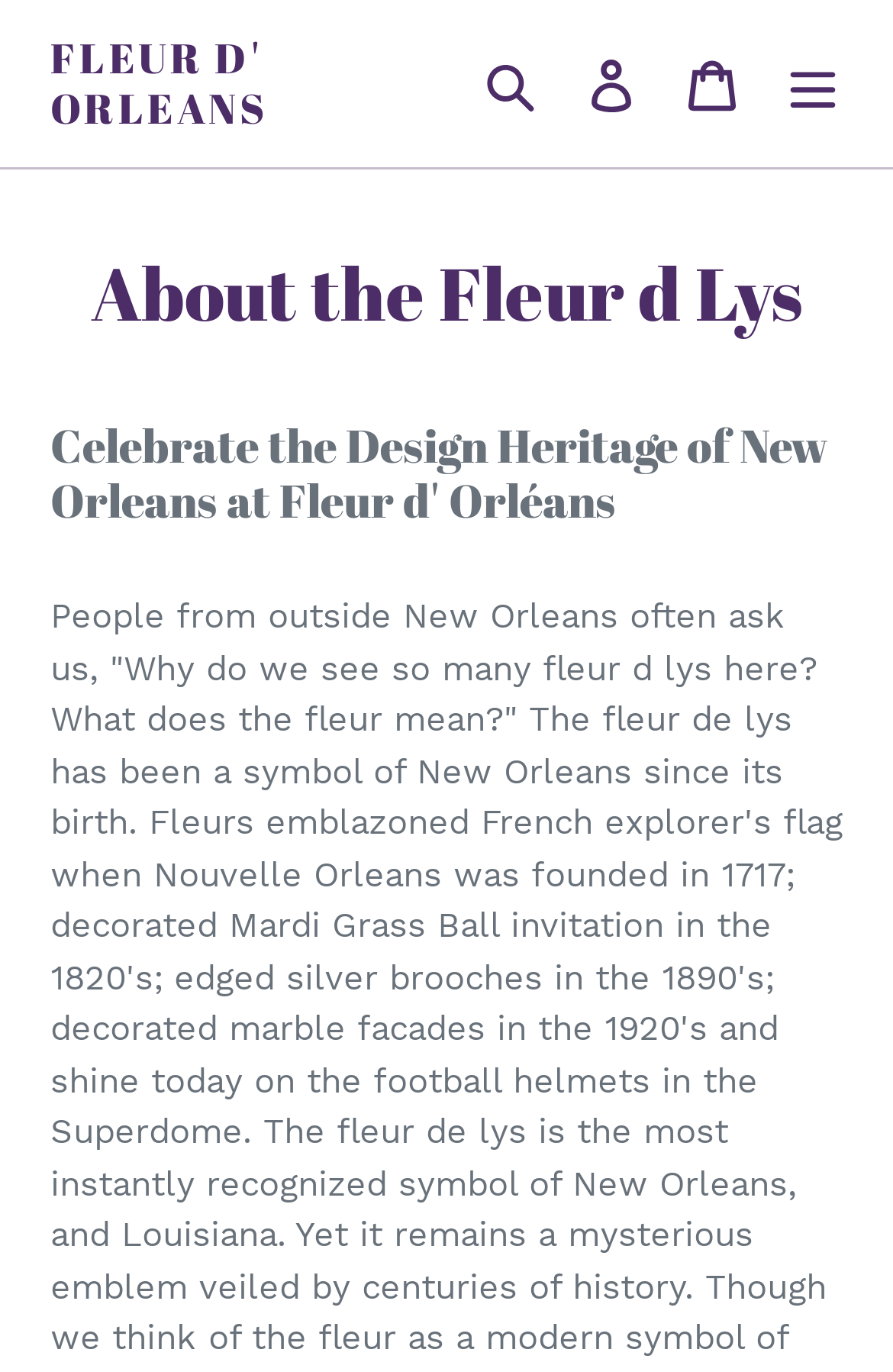Please determine the headline of the webpage and provide its content.

About the Fleur d Lys